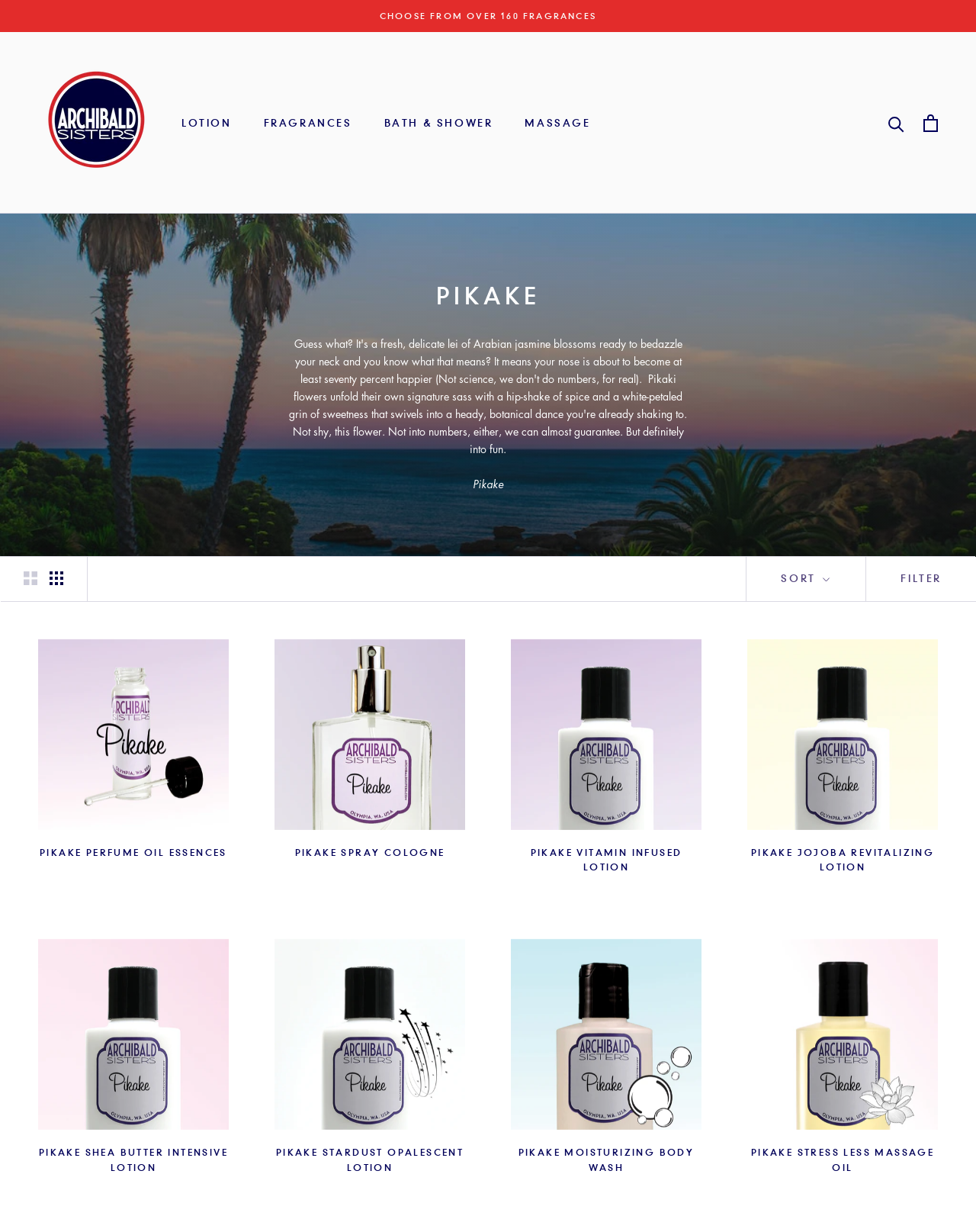Can I sort the products on this page?
Look at the screenshot and respond with one word or a short phrase.

Yes